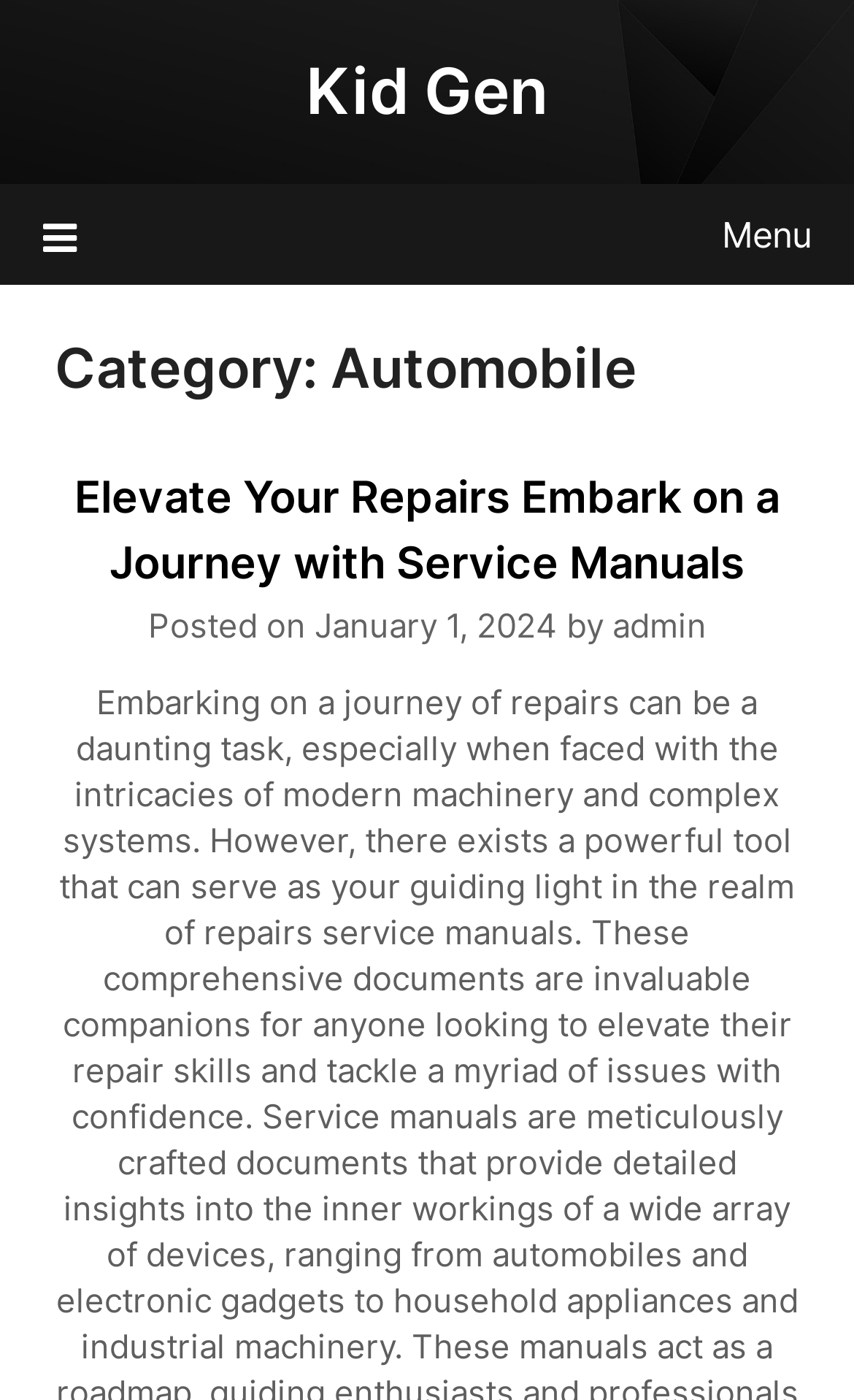Determine the bounding box coordinates (top-left x, top-left y, bottom-right x, bottom-right y) of the UI element described in the following text: Menu

[0.05, 0.131, 0.95, 0.203]